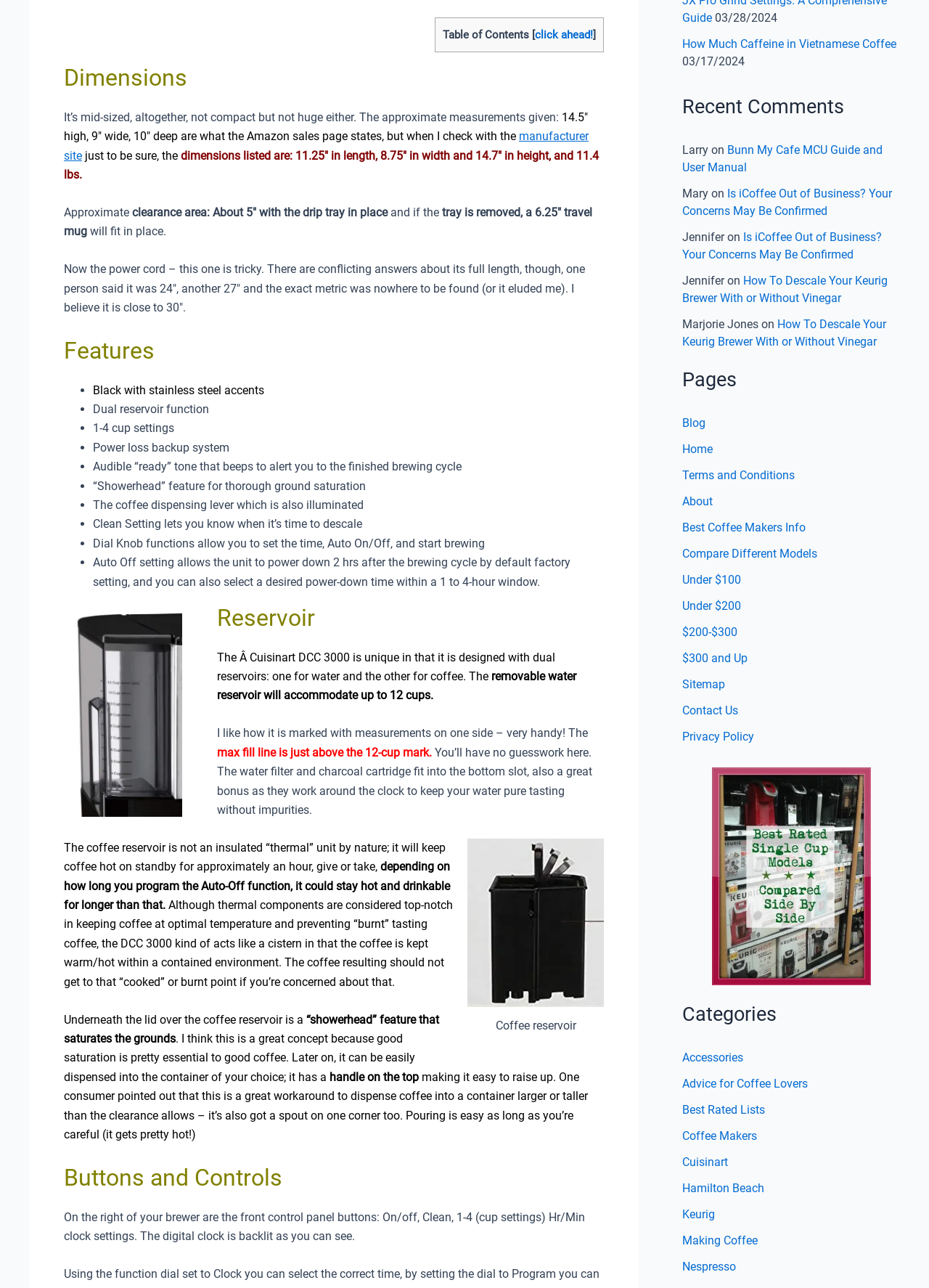Identify the bounding box coordinates for the UI element described by the following text: "alt="single cup coffee makers comparison"". Provide the coordinates as four float numbers between 0 and 1, in the format [left, top, right, bottom].

[0.766, 0.57, 0.937, 0.58]